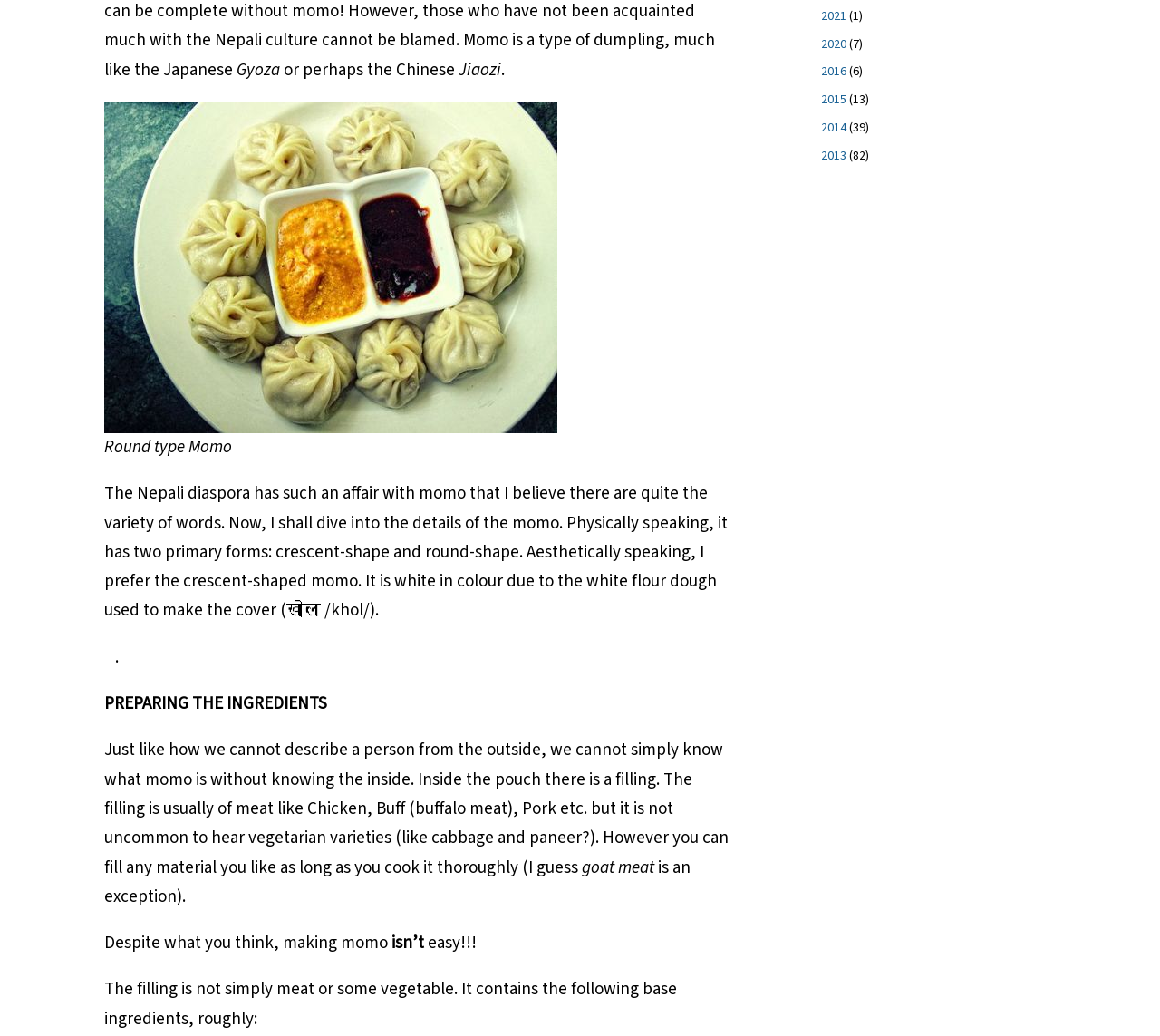Given the description 2021, predict the bounding box coordinates of the UI element. Ensure the coordinates are in the format (top-left x, top-left y, bottom-right x, bottom-right y) and all values are between 0 and 1.

[0.708, 0.007, 0.73, 0.024]